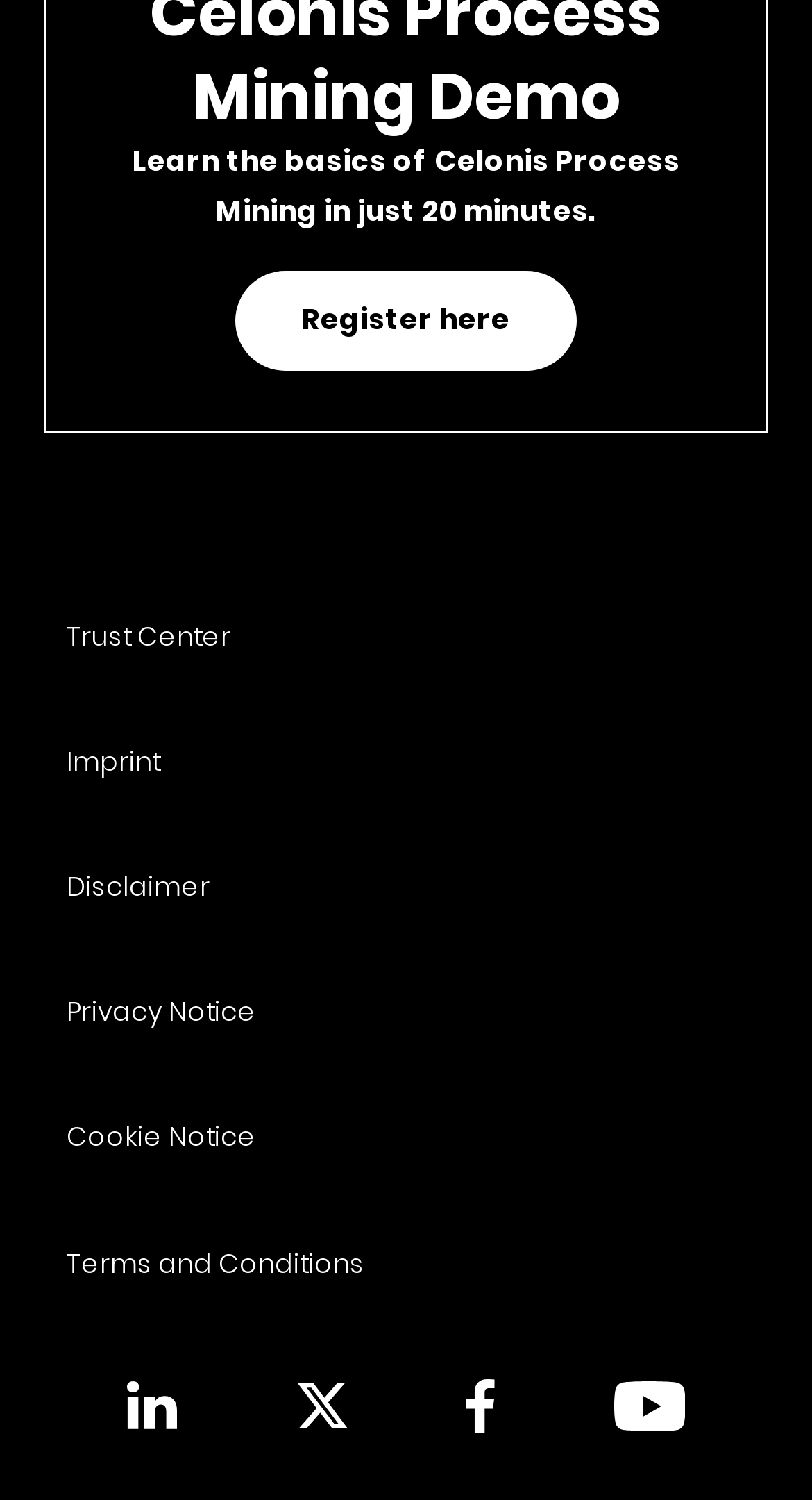Determine the bounding box coordinates of the section I need to click to execute the following instruction: "Watch on YouTube". Provide the coordinates as four float numbers between 0 and 1, i.e., [left, top, right, bottom].

[0.732, 0.905, 0.87, 0.969]